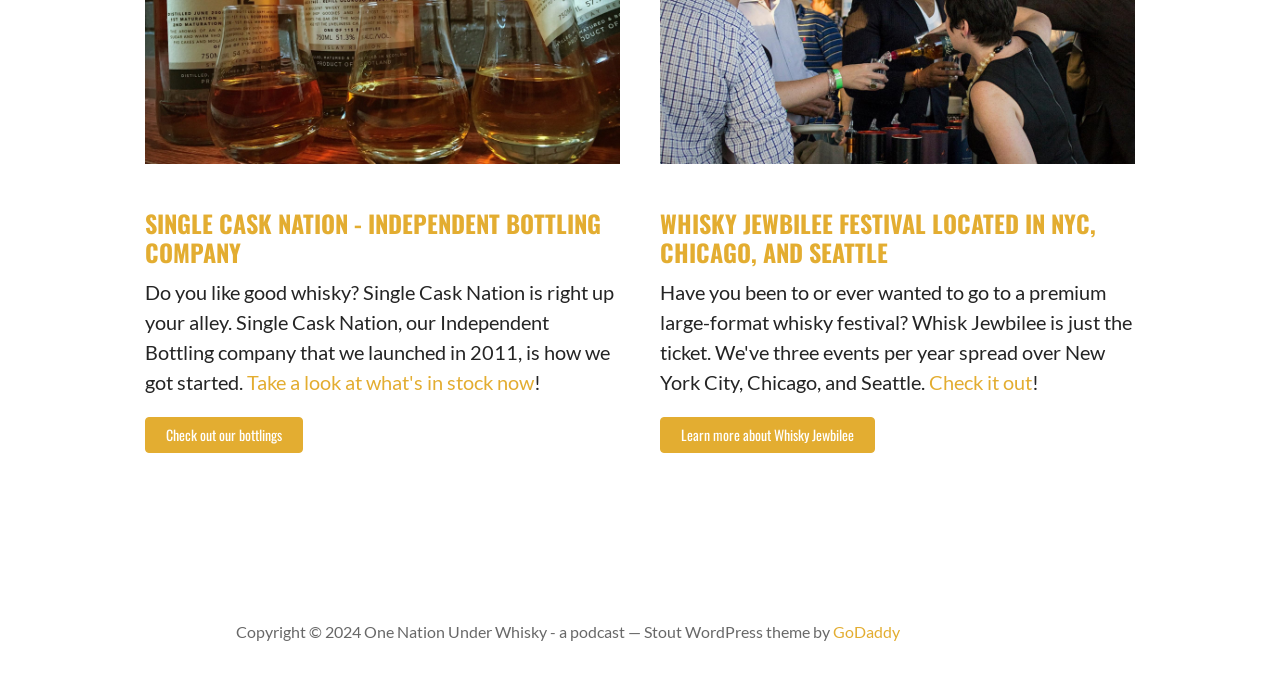Please answer the following question using a single word or phrase: 
How many festivals are mentioned on the webpage?

1